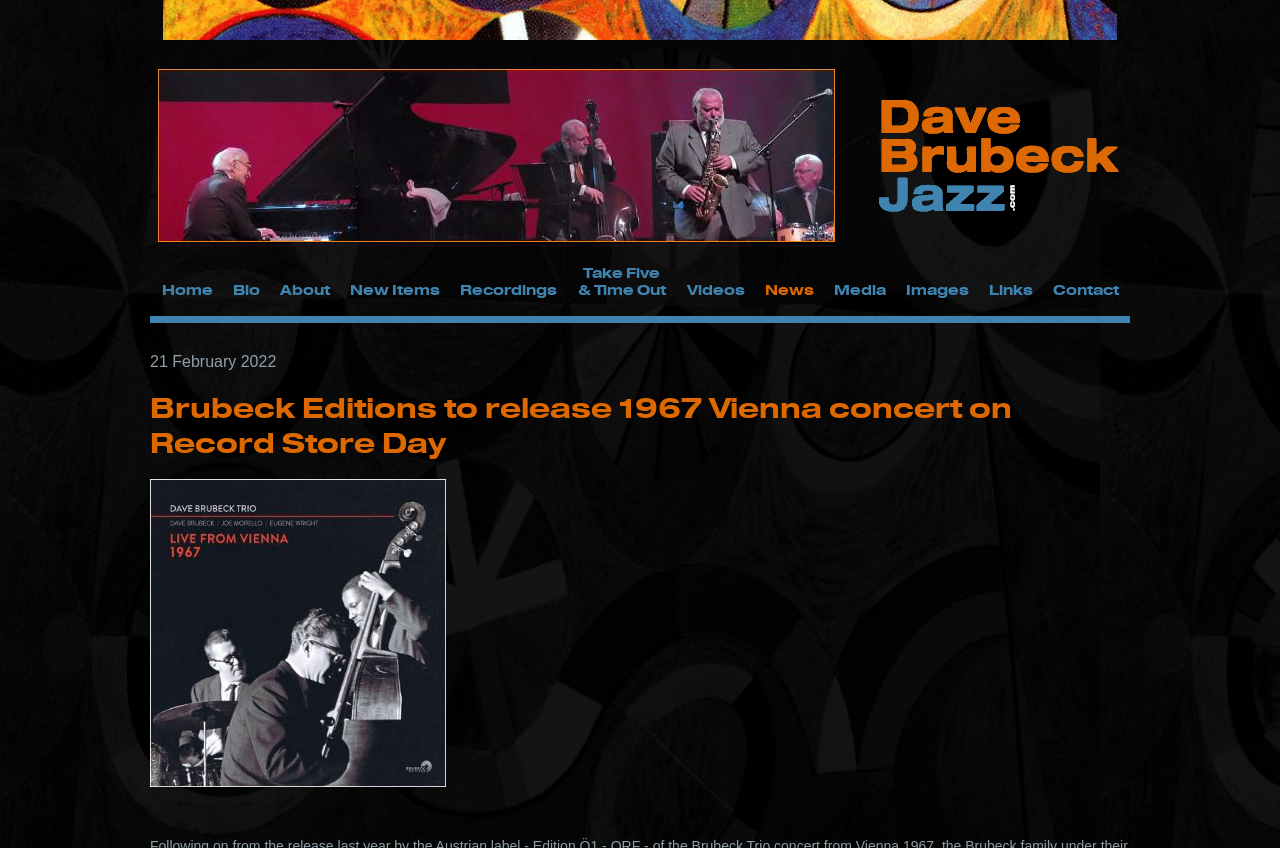Given the element description Naneth Robinson, identify the bounding box coordinates for the UI element on the webpage screenshot. The format should be (top-left x, top-left y, bottom-right x, bottom-right y), with values between 0 and 1.

None